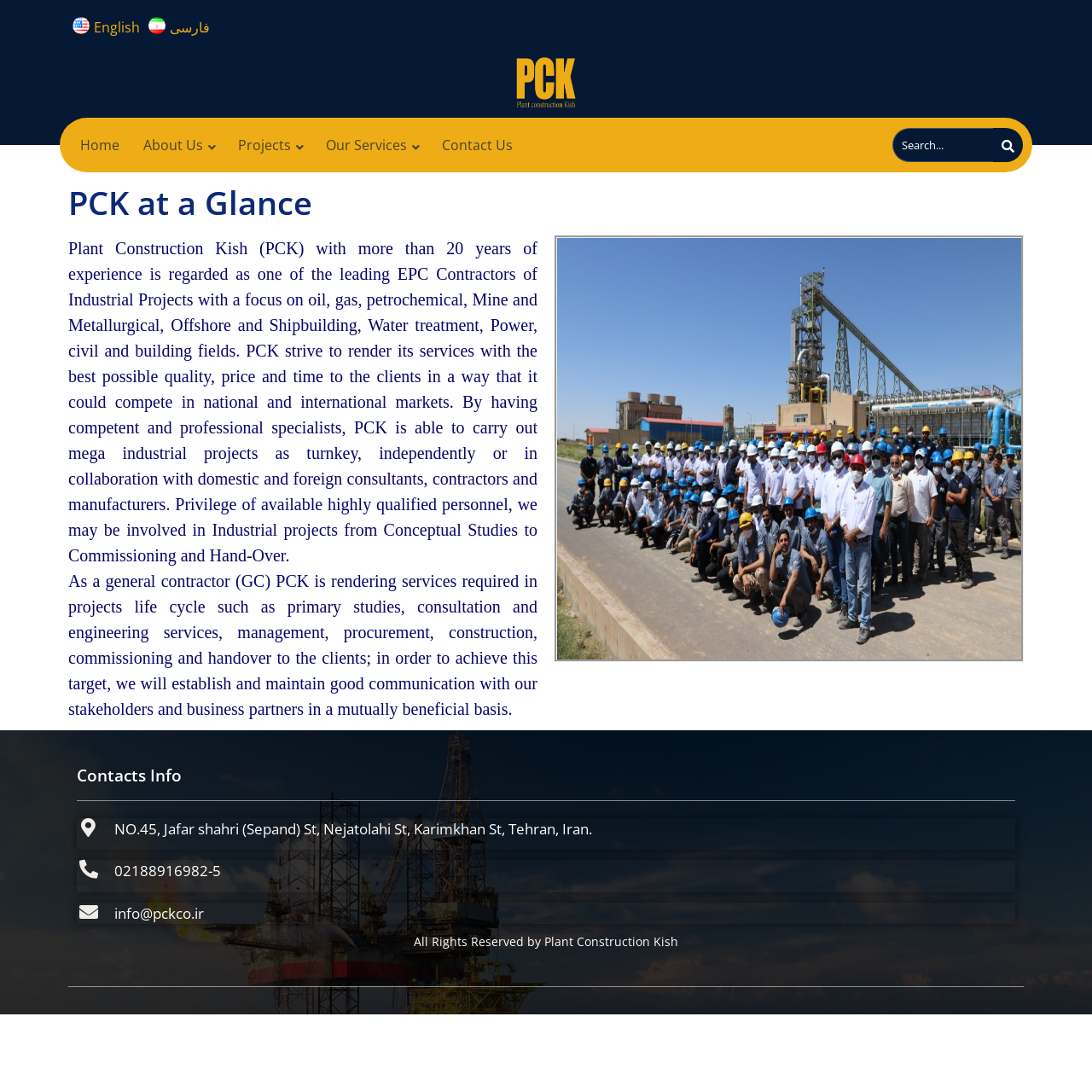Please specify the bounding box coordinates of the region to click in order to perform the following instruction: "Go to Home".

[0.064, 0.116, 0.119, 0.15]